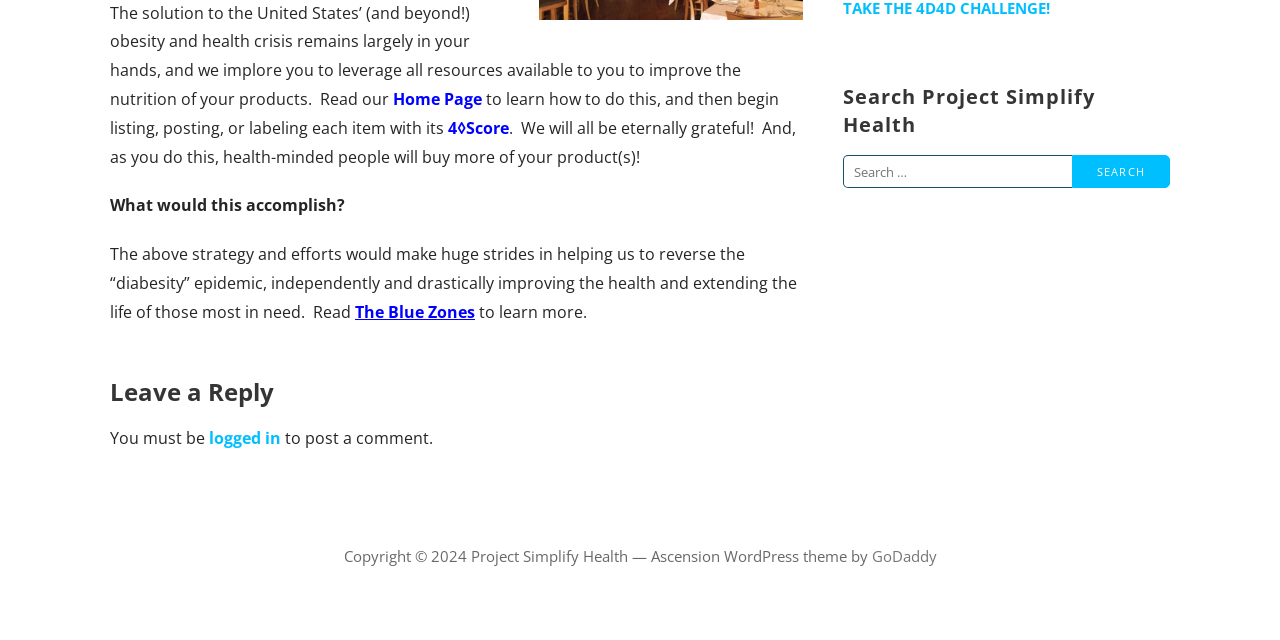Locate the bounding box coordinates for the element described below: "logged in". The coordinates must be four float values between 0 and 1, formatted as [left, top, right, bottom].

[0.163, 0.667, 0.22, 0.702]